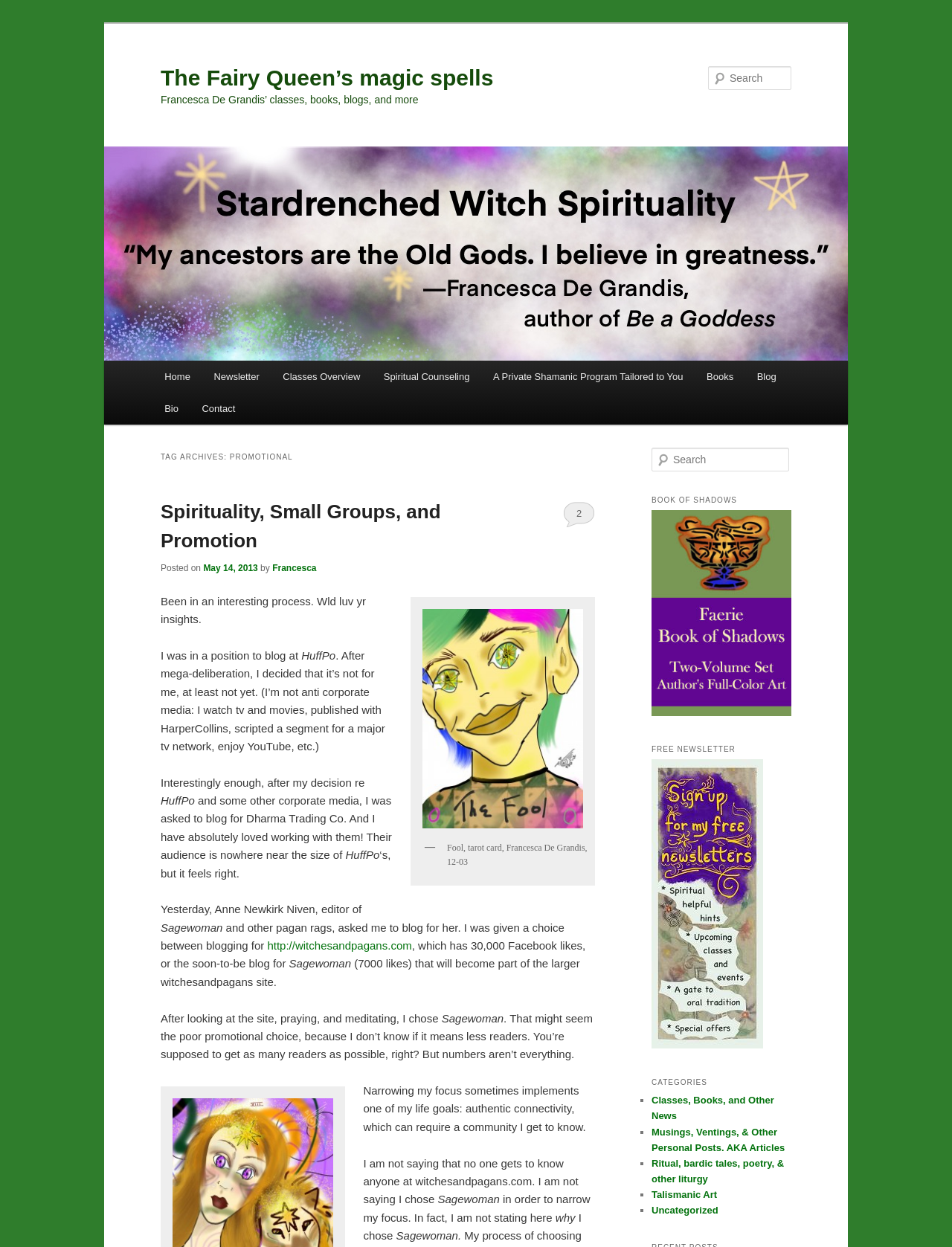Locate the bounding box of the UI element described in the following text: "May 14, 2013".

[0.214, 0.451, 0.271, 0.46]